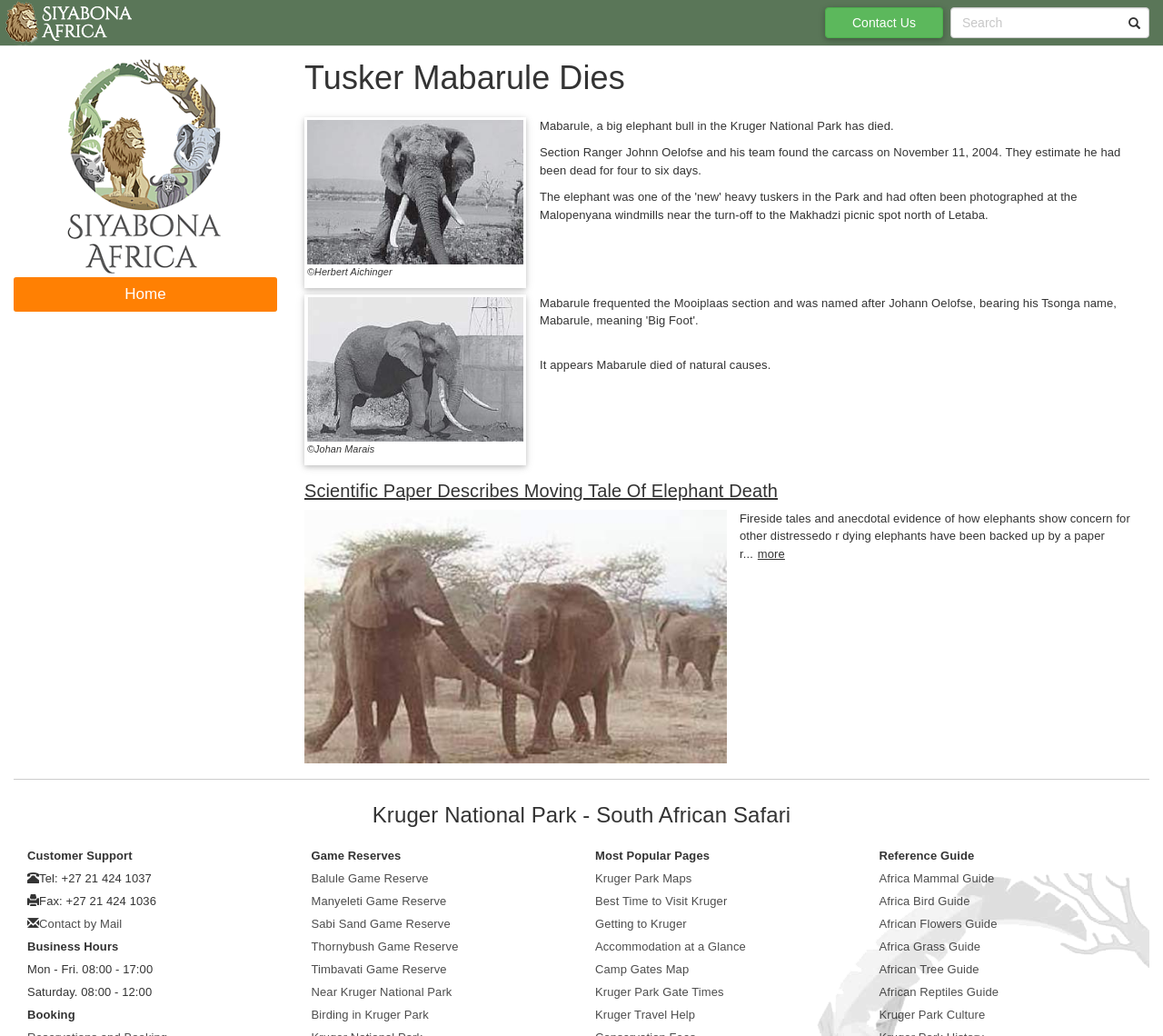What is the topic of the scientific paper described in the article?
Please provide a detailed and thorough answer to the question.

The answer can be found in the heading 'Scientific Paper Describes Moving Tale Of Elephant Death' and the subsequent text 'Fireside tales and anecdotal evidence of how elephants show concern for other distressed or dying elephants have been backed up by a paper...'